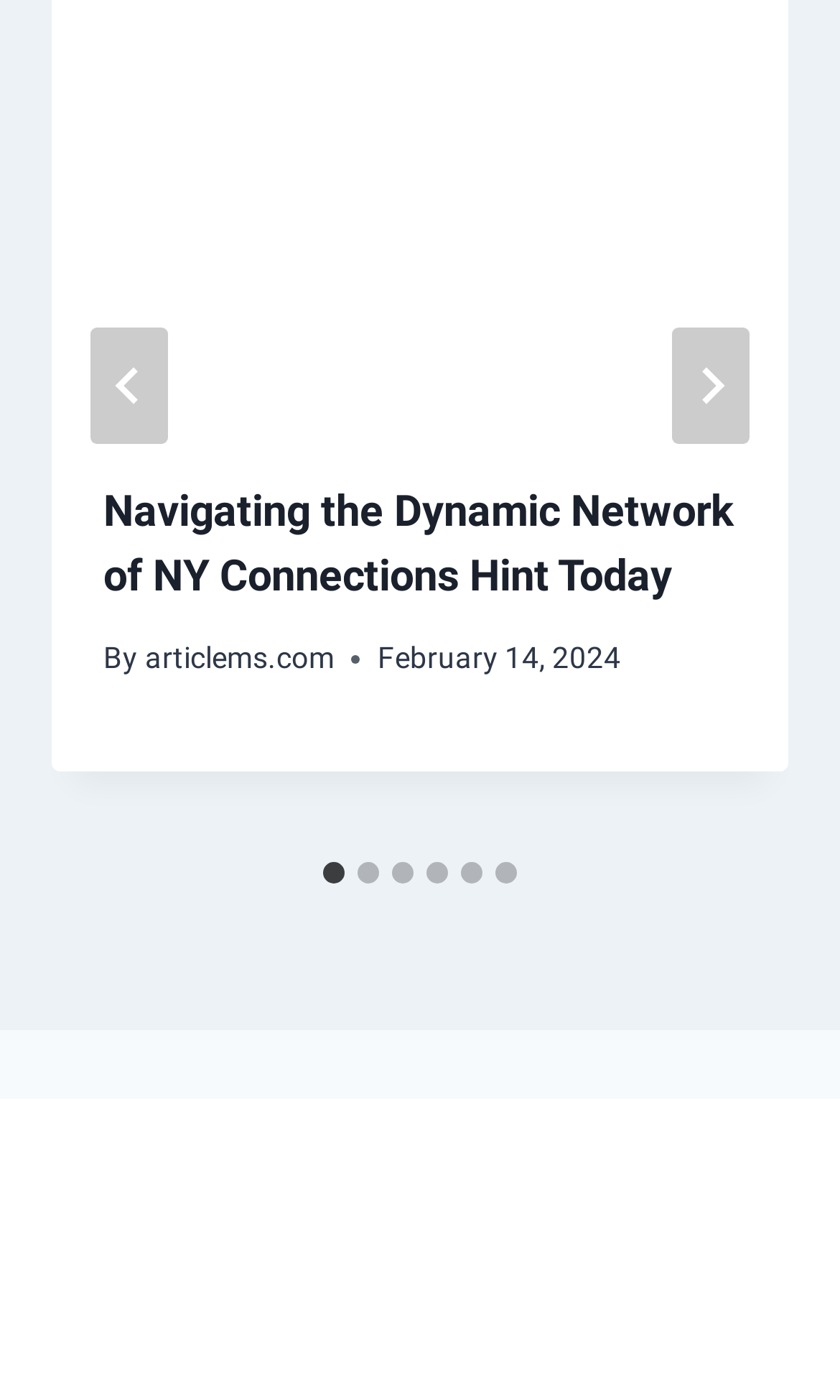How many slides are available?
Analyze the screenshot and provide a detailed answer to the question.

I counted the number of tabs in the tablist with the label 'Select a slide to show'. There are 6 tabs, each corresponding to a slide, labeled from 'Go to slide 1' to 'Go to slide 6'.